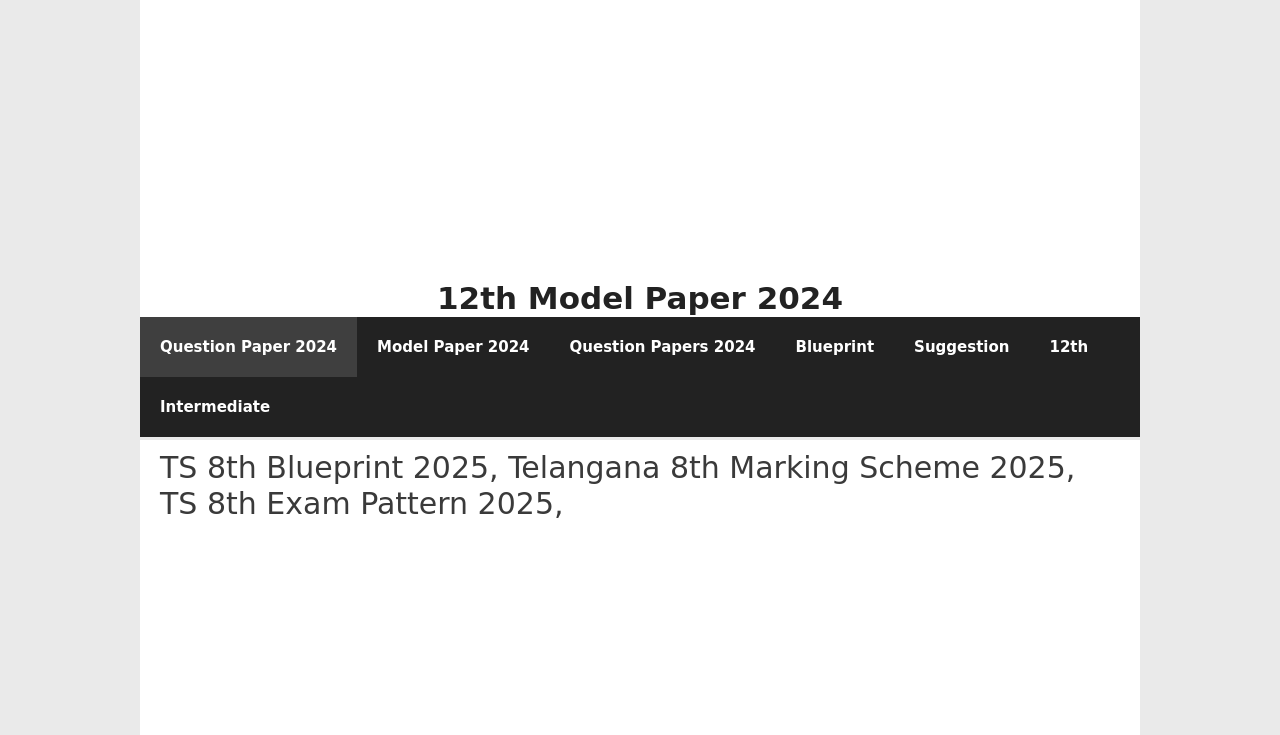Please provide the bounding box coordinates for the element that needs to be clicked to perform the following instruction: "Click on the 'Suggestion' link". The coordinates should be given as four float numbers between 0 and 1, i.e., [left, top, right, bottom].

[0.699, 0.432, 0.804, 0.513]